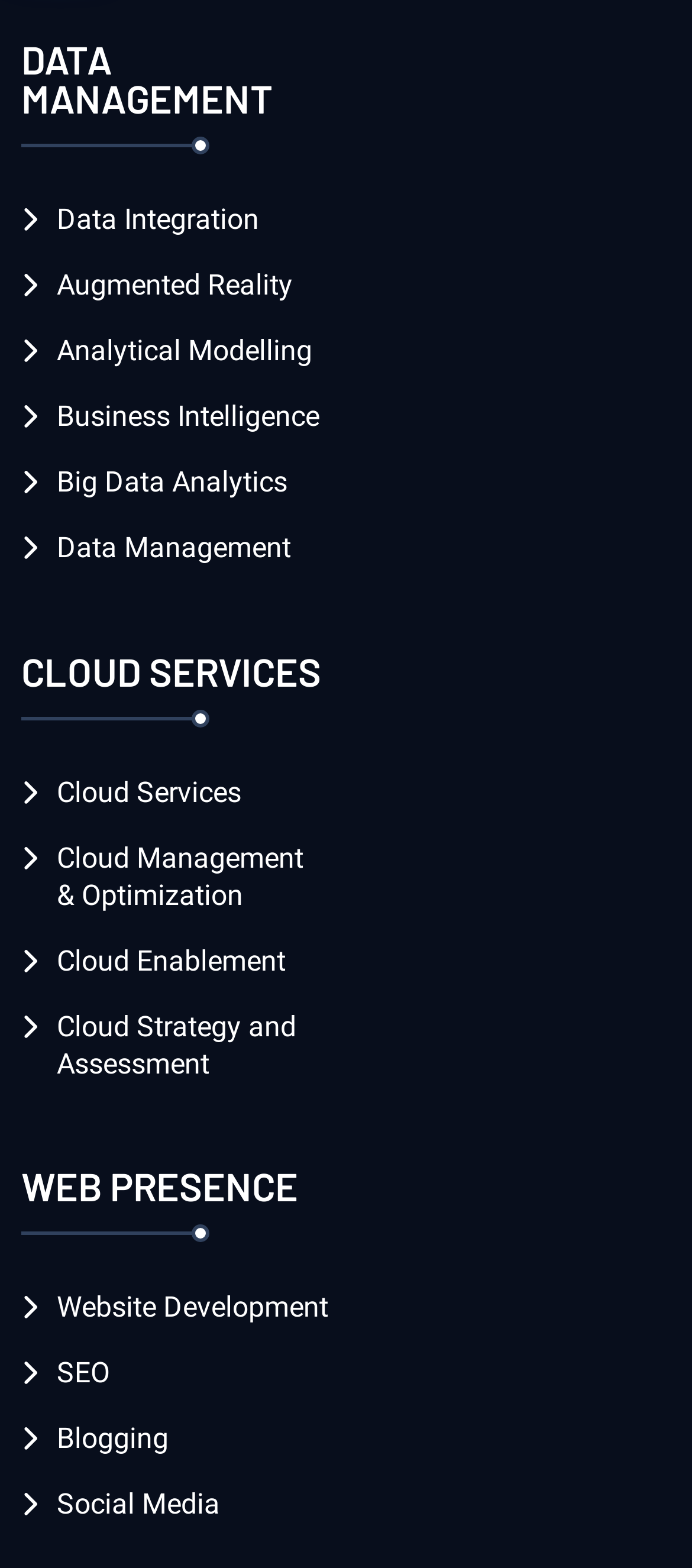Identify the bounding box coordinates for the element that needs to be clicked to fulfill this instruction: "Learn about Website Development". Provide the coordinates in the format of four float numbers between 0 and 1: [left, top, right, bottom].

[0.031, 0.822, 0.474, 0.845]